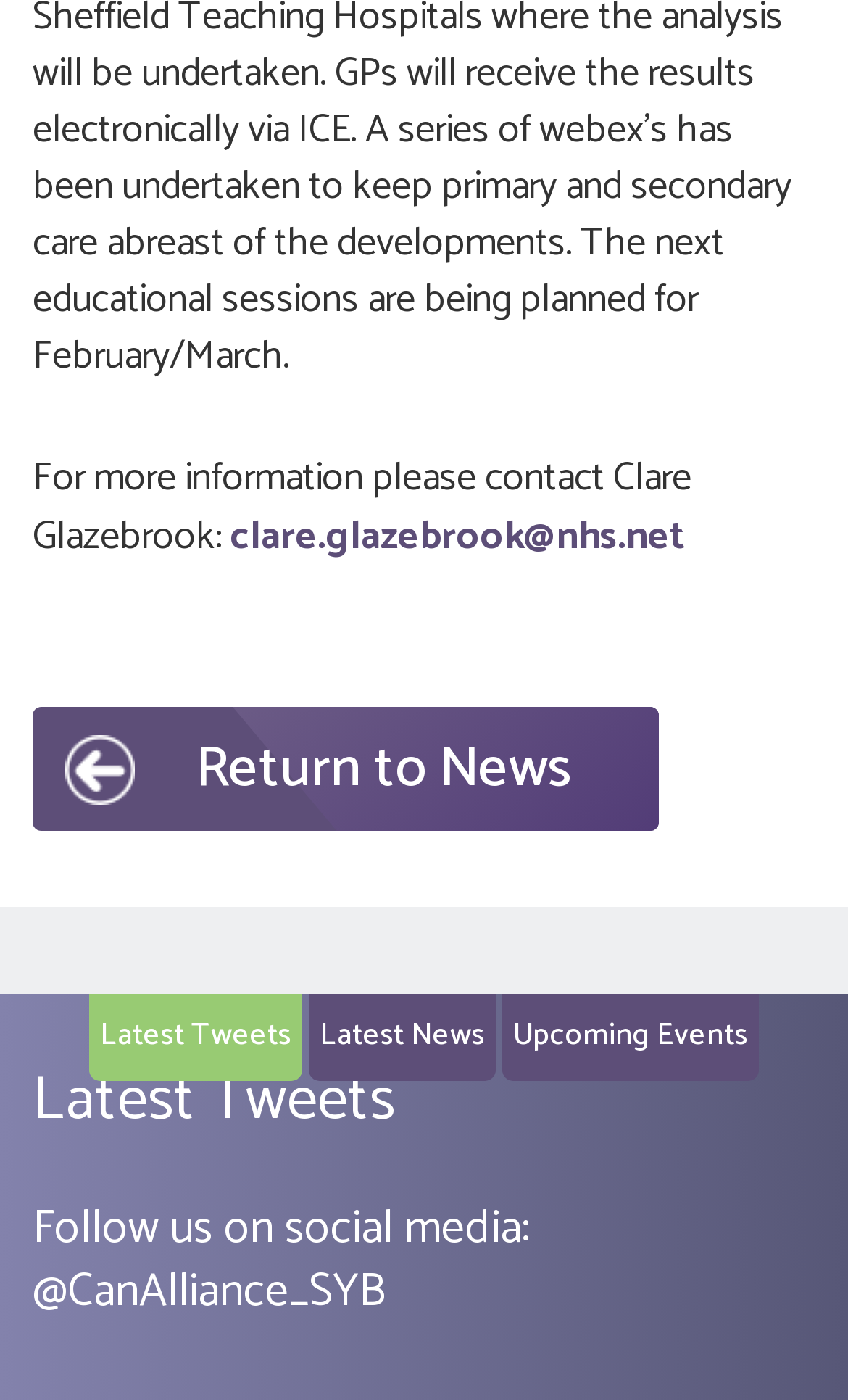What is the email address of Clare Glazebrook?
Give a detailed response to the question by analyzing the screenshot.

The webpage provides a link 'clare.glazebrook@nhs.net' which is the email address of Clare Glazebrook.